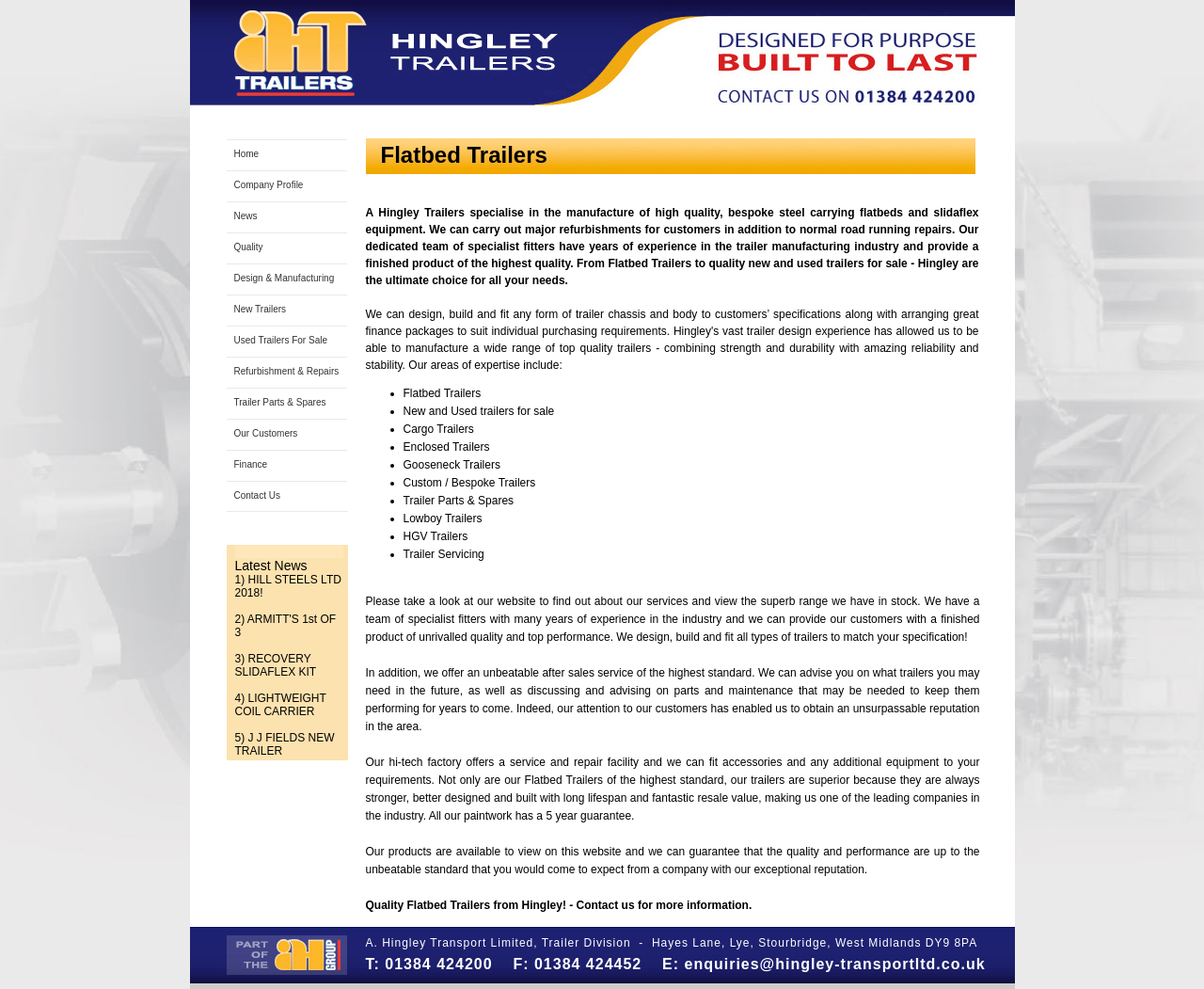Identify the bounding box coordinates of the clickable section necessary to follow the following instruction: "Go to Home". The coordinates should be presented as four float numbers from 0 to 1, i.e., [left, top, right, bottom].

[0.188, 0.14, 0.288, 0.171]